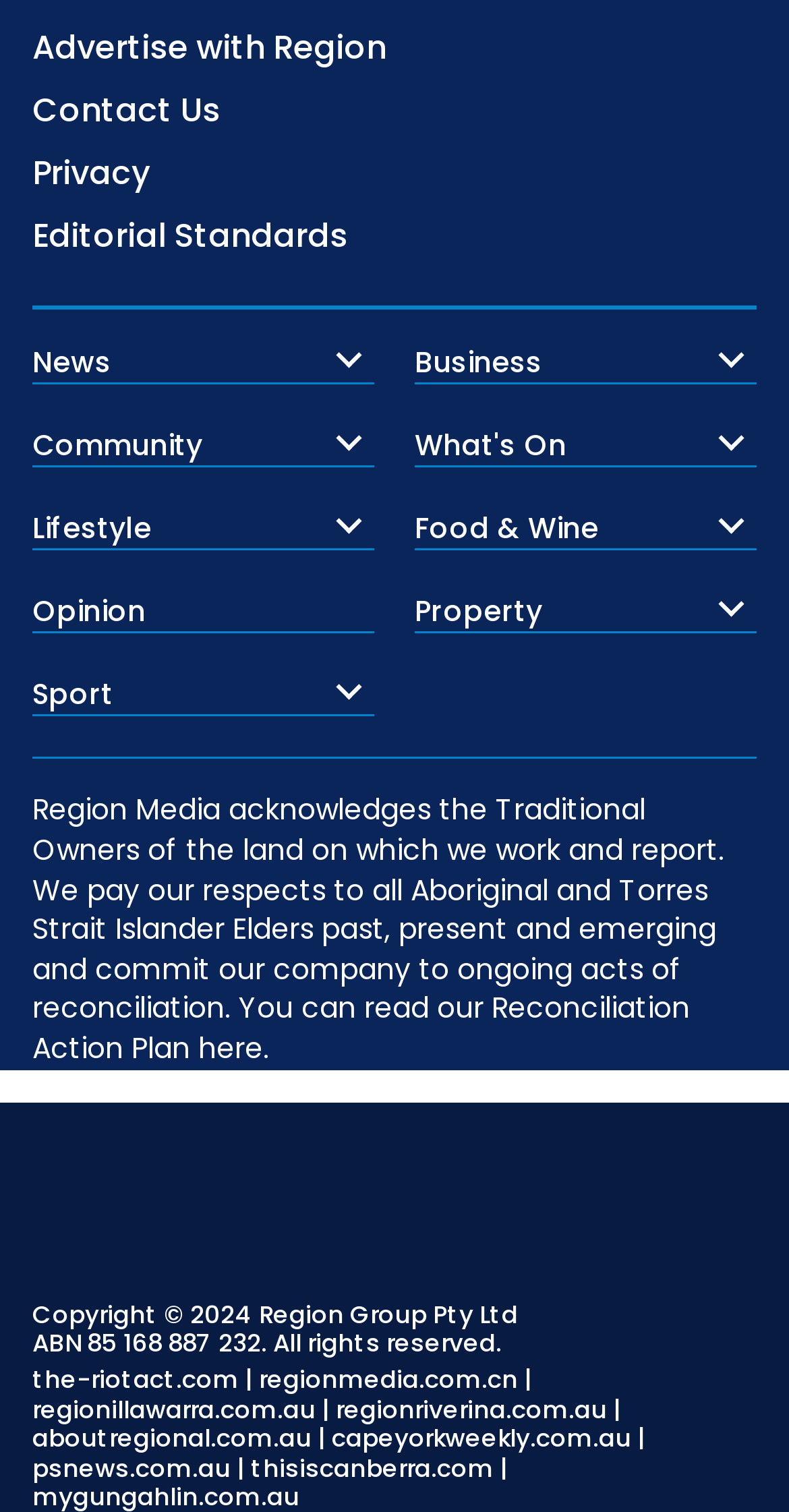Given the following UI element description: "Business", find the bounding box coordinates in the webpage screenshot.

[0.526, 0.227, 0.959, 0.255]